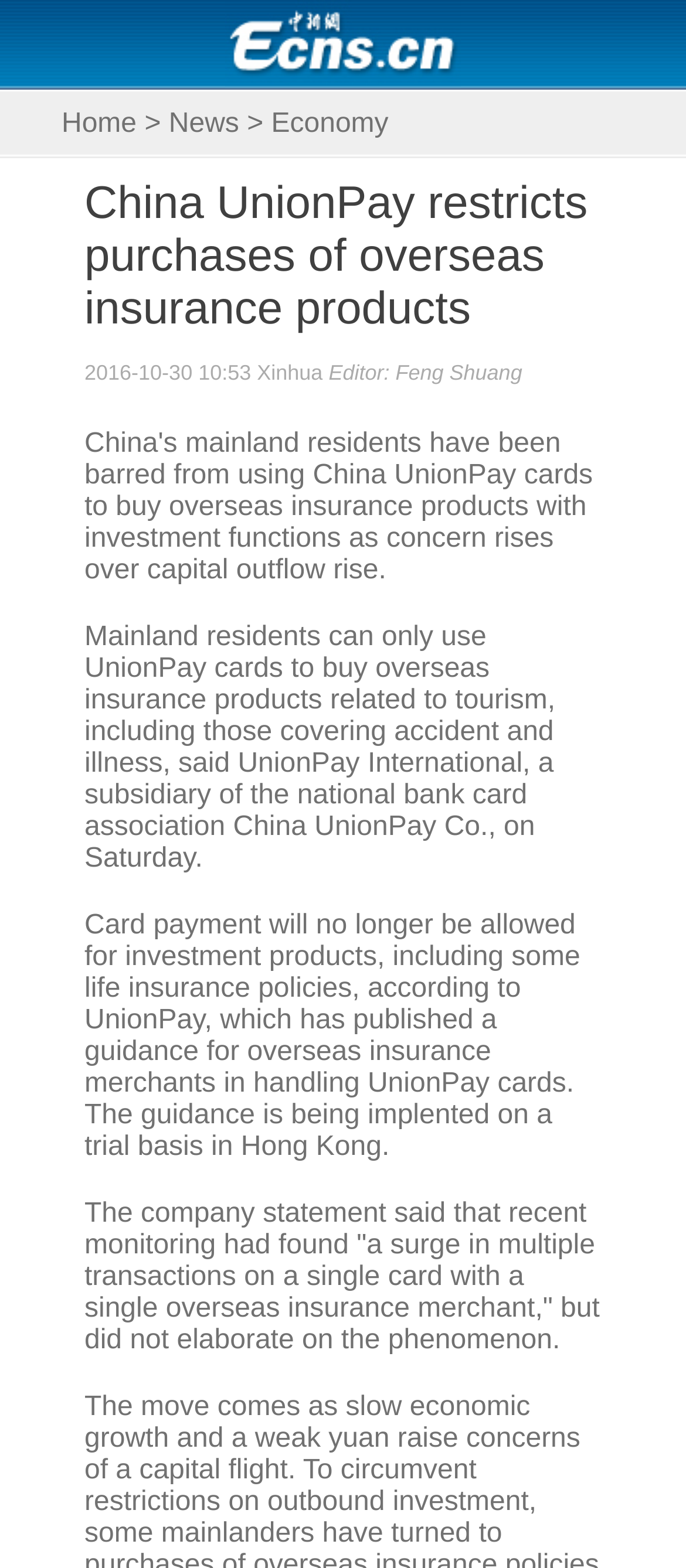Answer the question briefly using a single word or phrase: 
What is the purpose of the guidance published by UnionPay?

To handle UnionPay cards for overseas insurance merchants